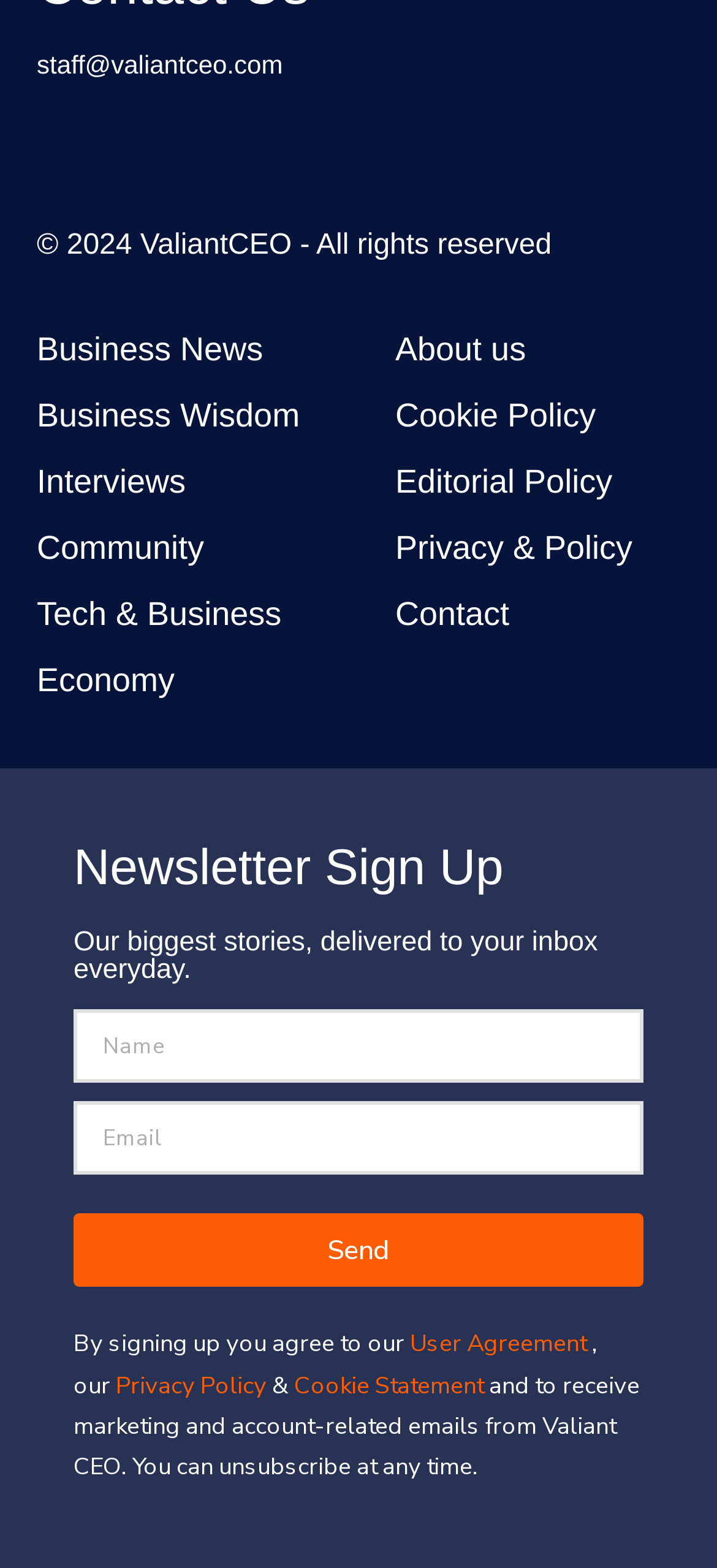What is required to sign up for the newsletter?
Examine the screenshot and reply with a single word or phrase.

Email